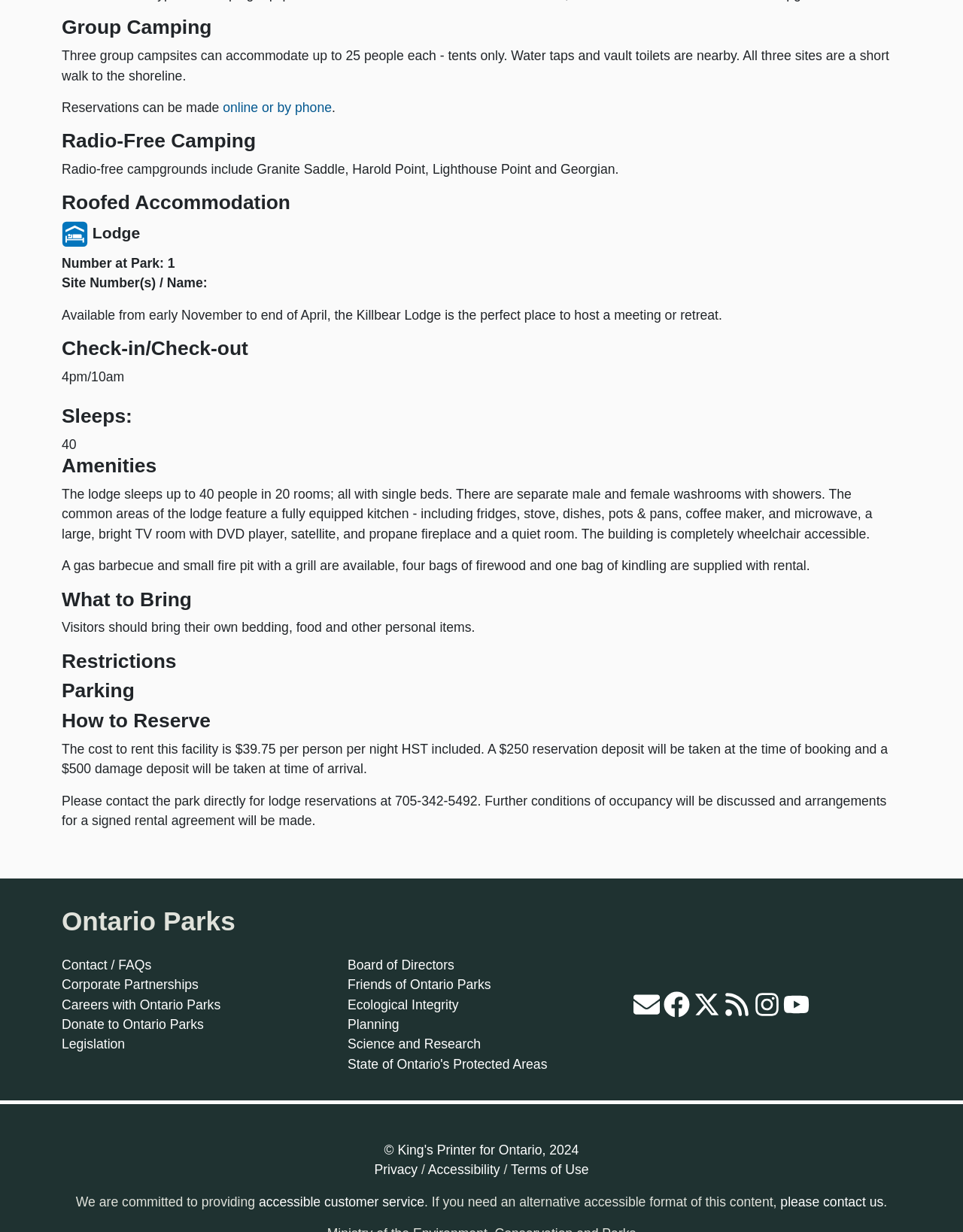Bounding box coordinates must be specified in the format (top-left x, top-left y, bottom-right x, bottom-right y). All values should be floating point numbers between 0 and 1. What are the bounding box coordinates of the UI element described as: Ecological Integrity

[0.361, 0.809, 0.476, 0.821]